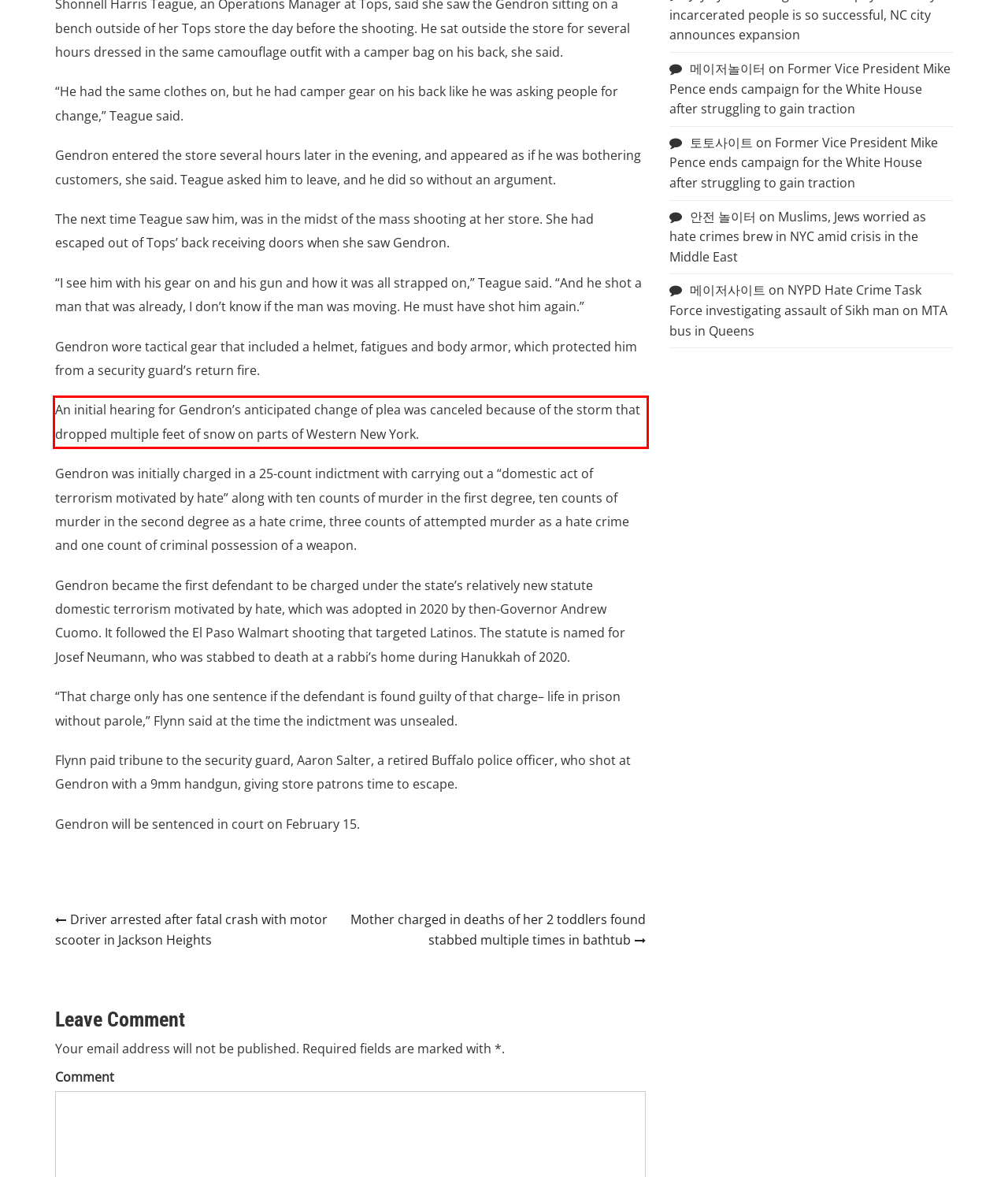There is a screenshot of a webpage with a red bounding box around a UI element. Please use OCR to extract the text within the red bounding box.

An initial hearing for Gendron’s anticipated change of plea was canceled because of the storm that dropped multiple feet of snow on parts of Western New York.